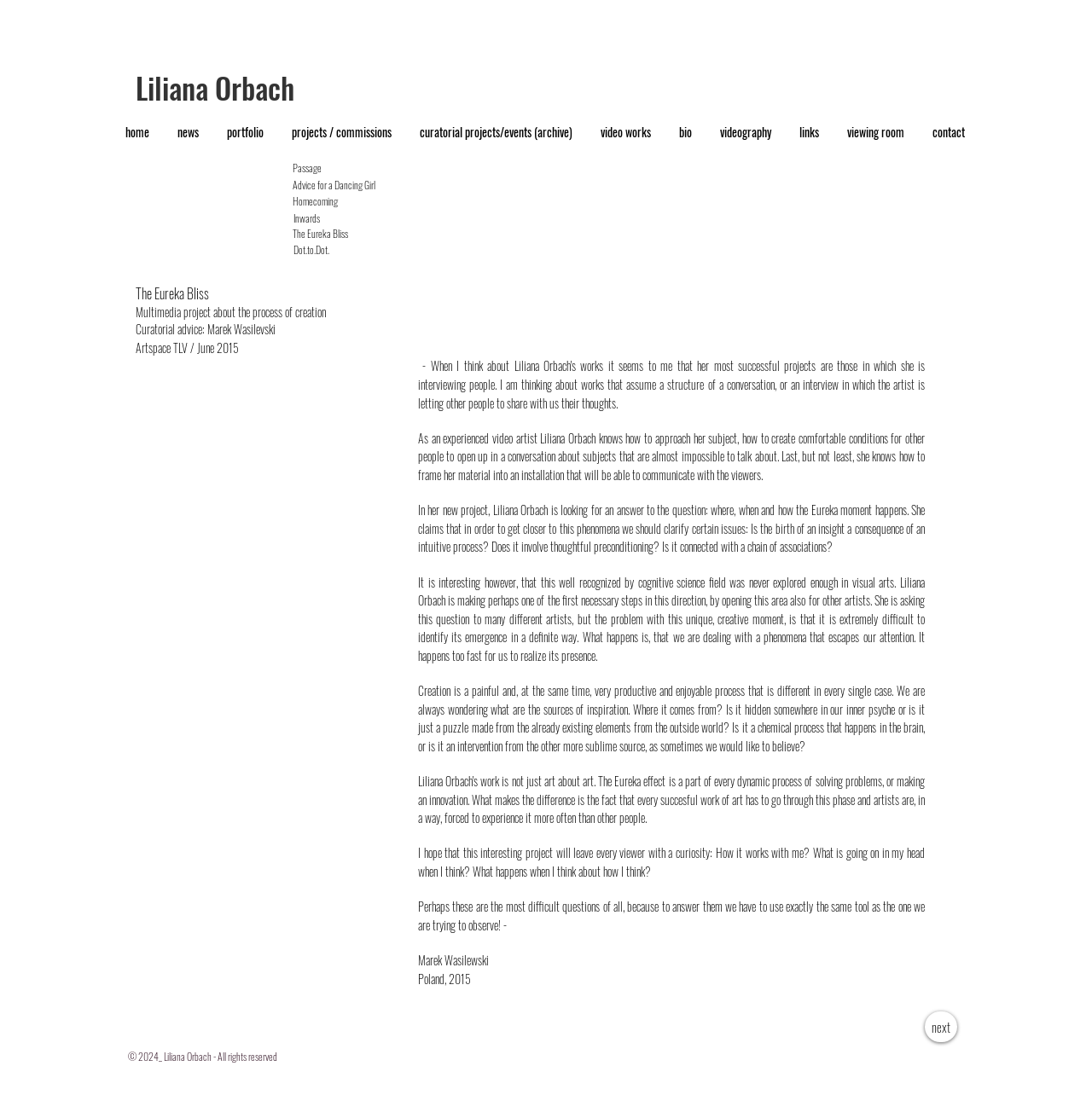Please identify the bounding box coordinates of the area that needs to be clicked to follow this instruction: "read about 'Advice for a Dancing Girl'".

[0.268, 0.159, 0.344, 0.18]